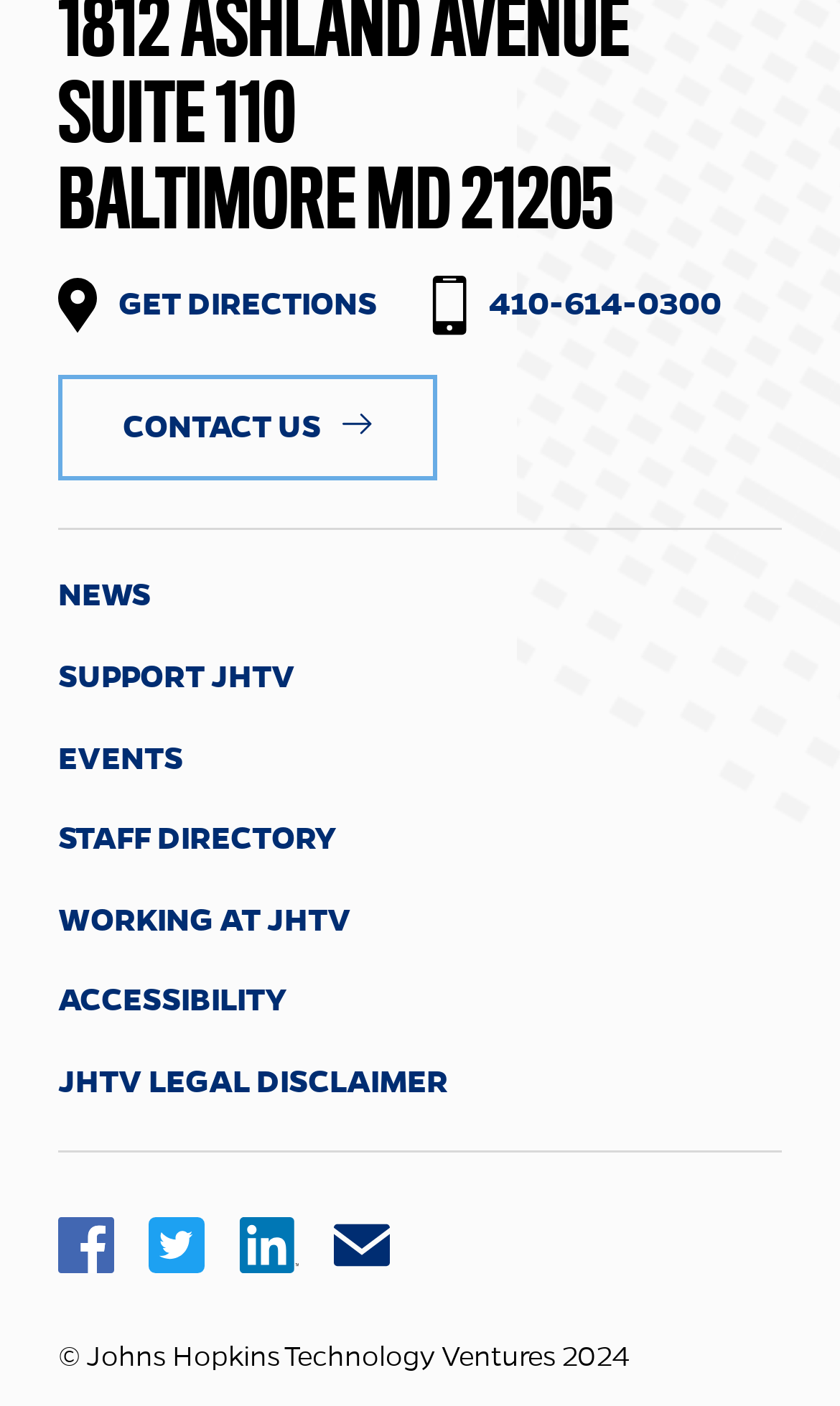Locate the bounding box coordinates of the clickable element to fulfill the following instruction: "Contact us". Provide the coordinates as four float numbers between 0 and 1 in the format [left, top, right, bottom].

[0.07, 0.266, 0.521, 0.342]